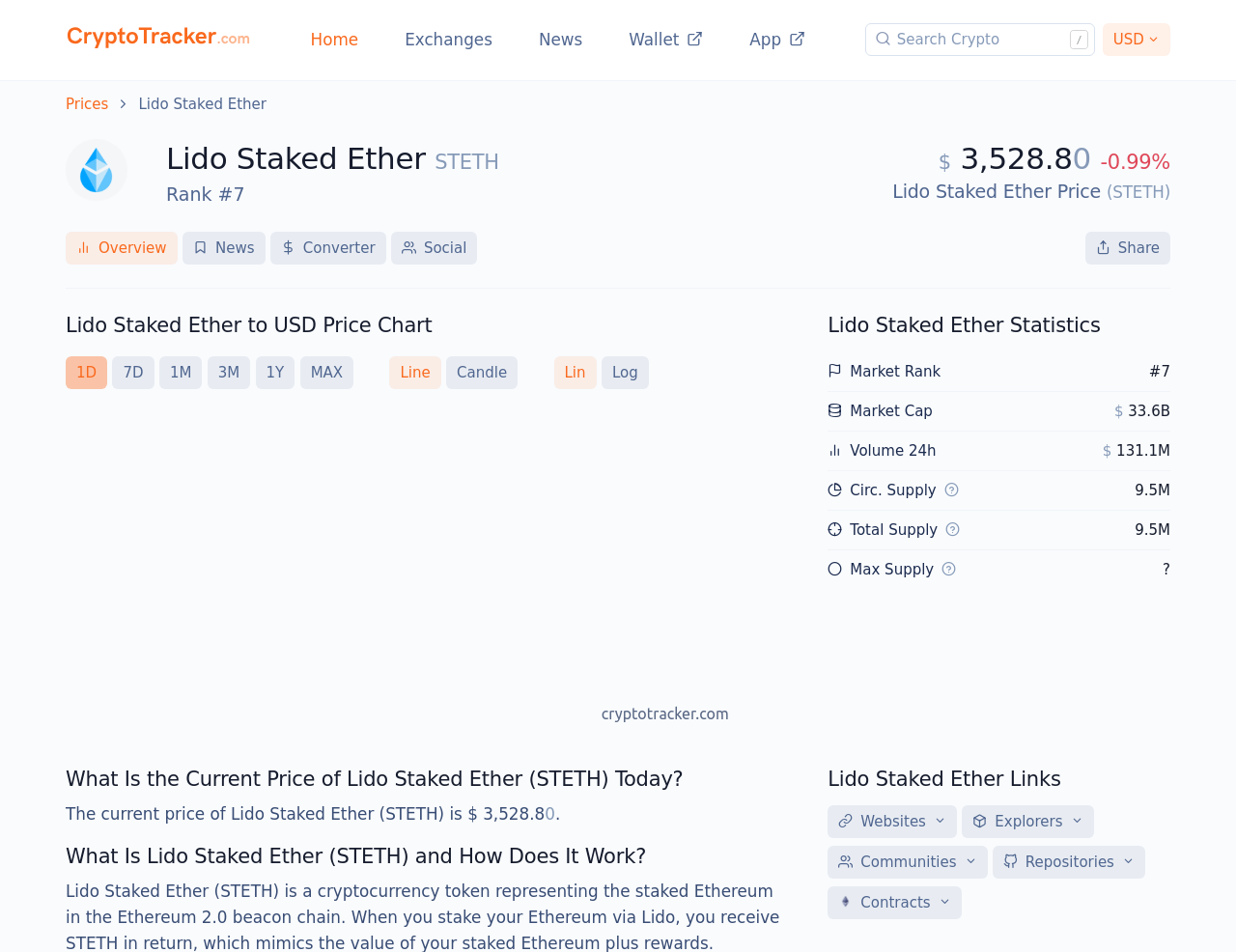What is the circulating supply of Lido Staked Ether?
Respond to the question with a well-detailed and thorough answer.

The circulating supply of Lido Staked Ether can be found in the table 'Lido Staked Ether Statistics' under the row header 'Circ. Supply' which shows the value '9.5M'.